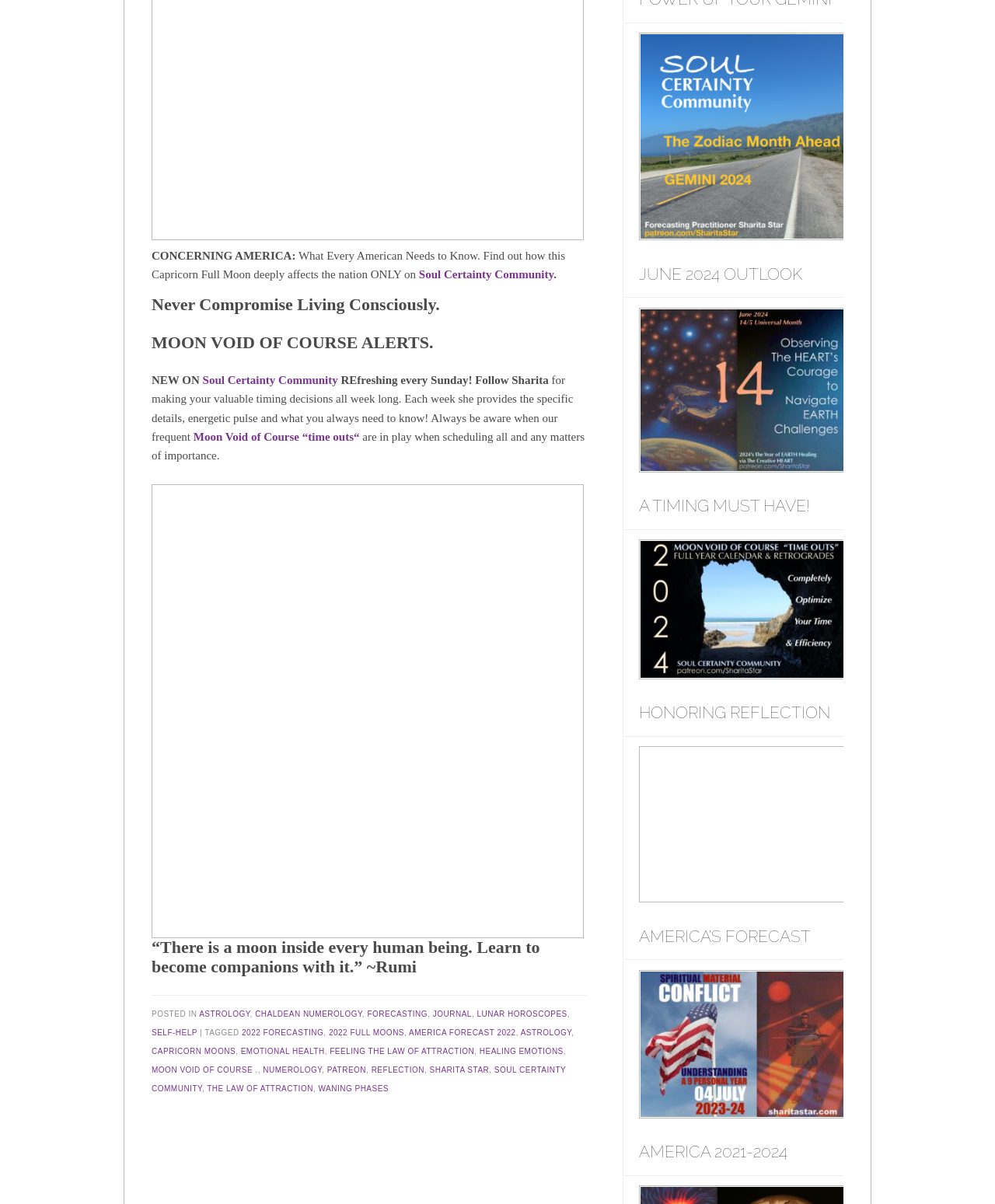What is the theme of this website?
Please give a well-detailed answer to the question.

Based on the content of the webpage, including headings such as 'MOON VOID OF COURSE ALERTS' and 'Never Compromise Living Consciously', and links to 'ASTROLOGY' and 'LUNAR HOROSCOPES', it is clear that the theme of this website is astrology.